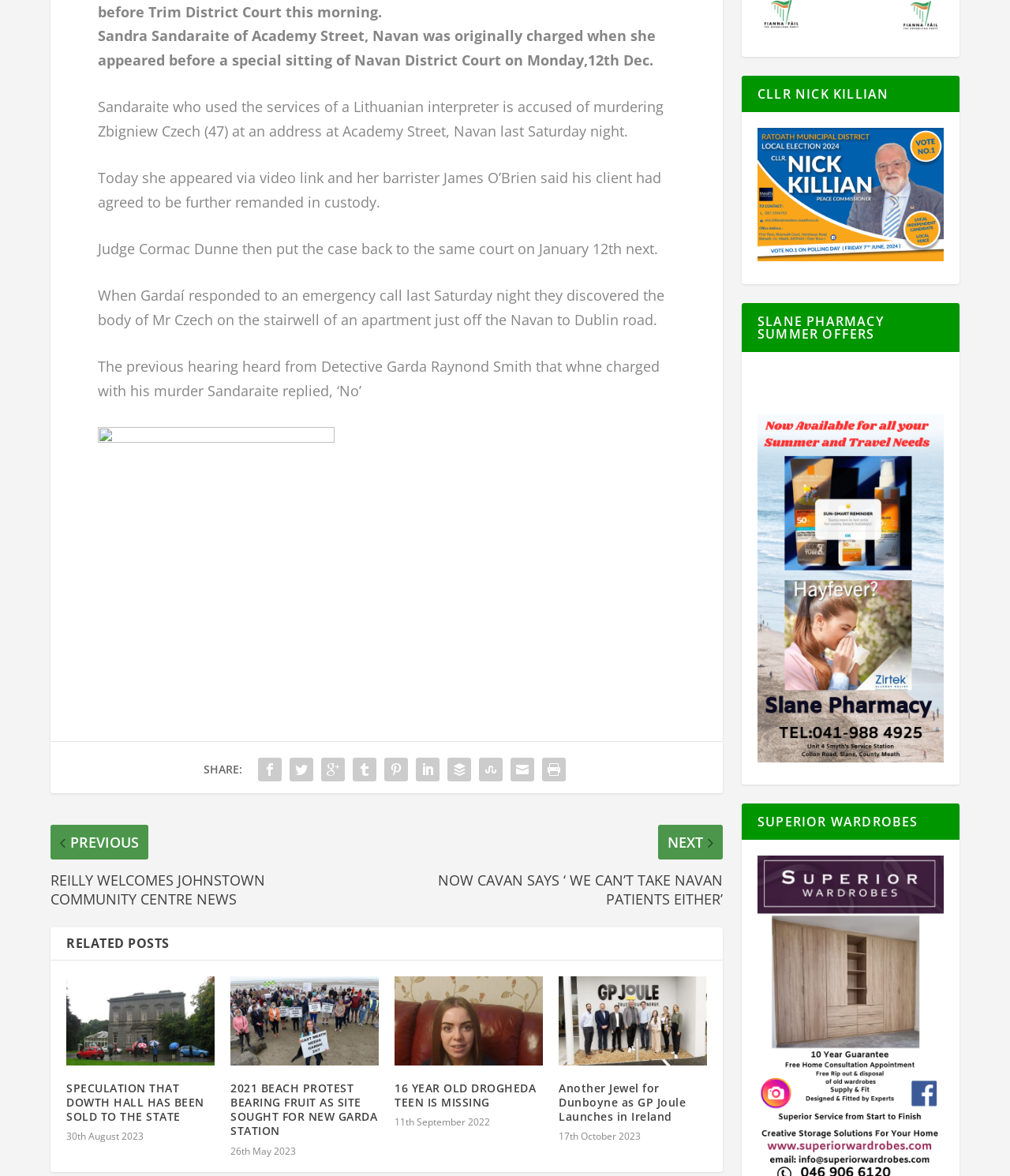Please respond to the question with a concise word or phrase:
How many social media links are available?

8